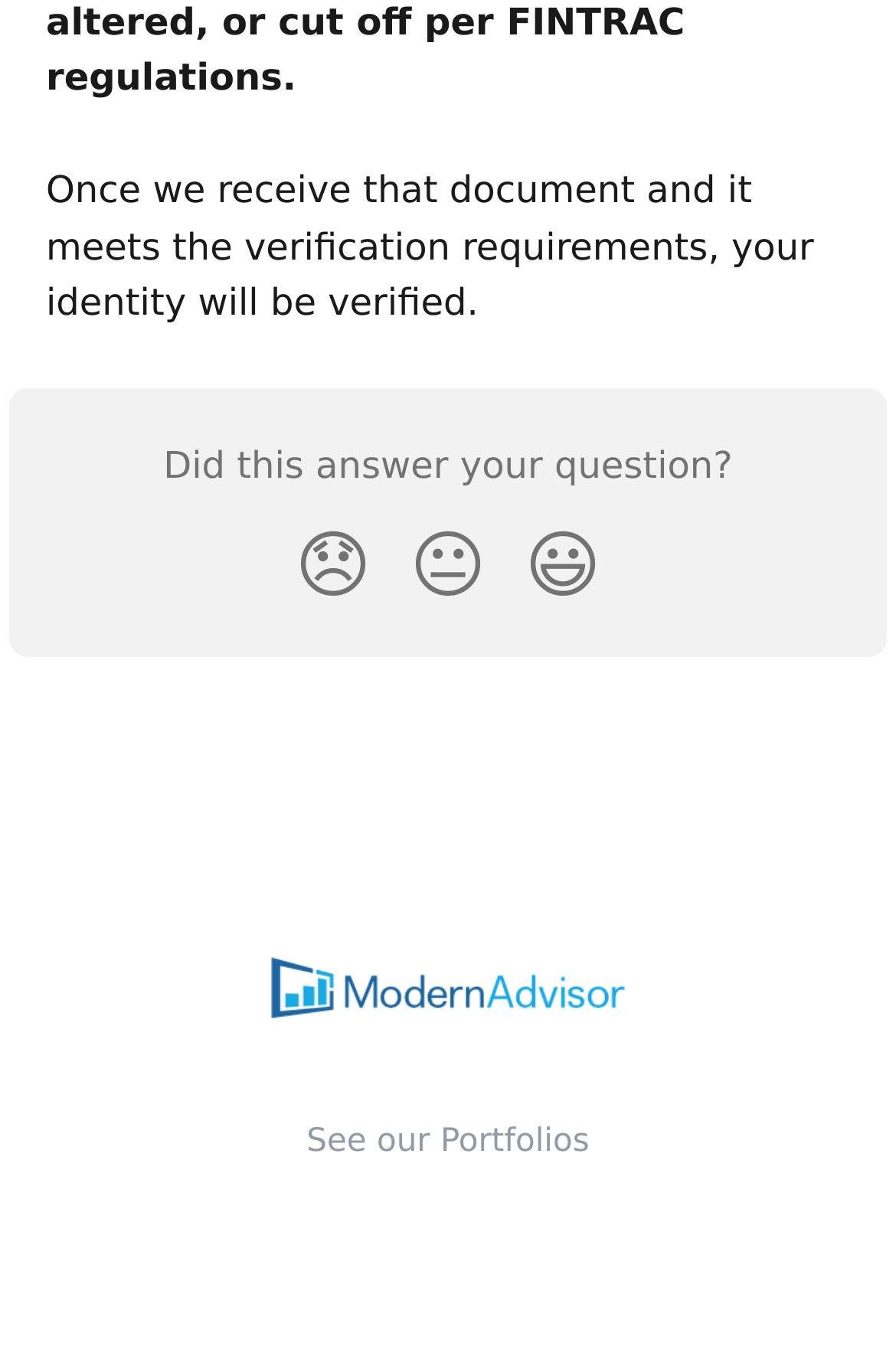Provide your answer in a single word or phrase: 
How many reaction buttons are there?

3